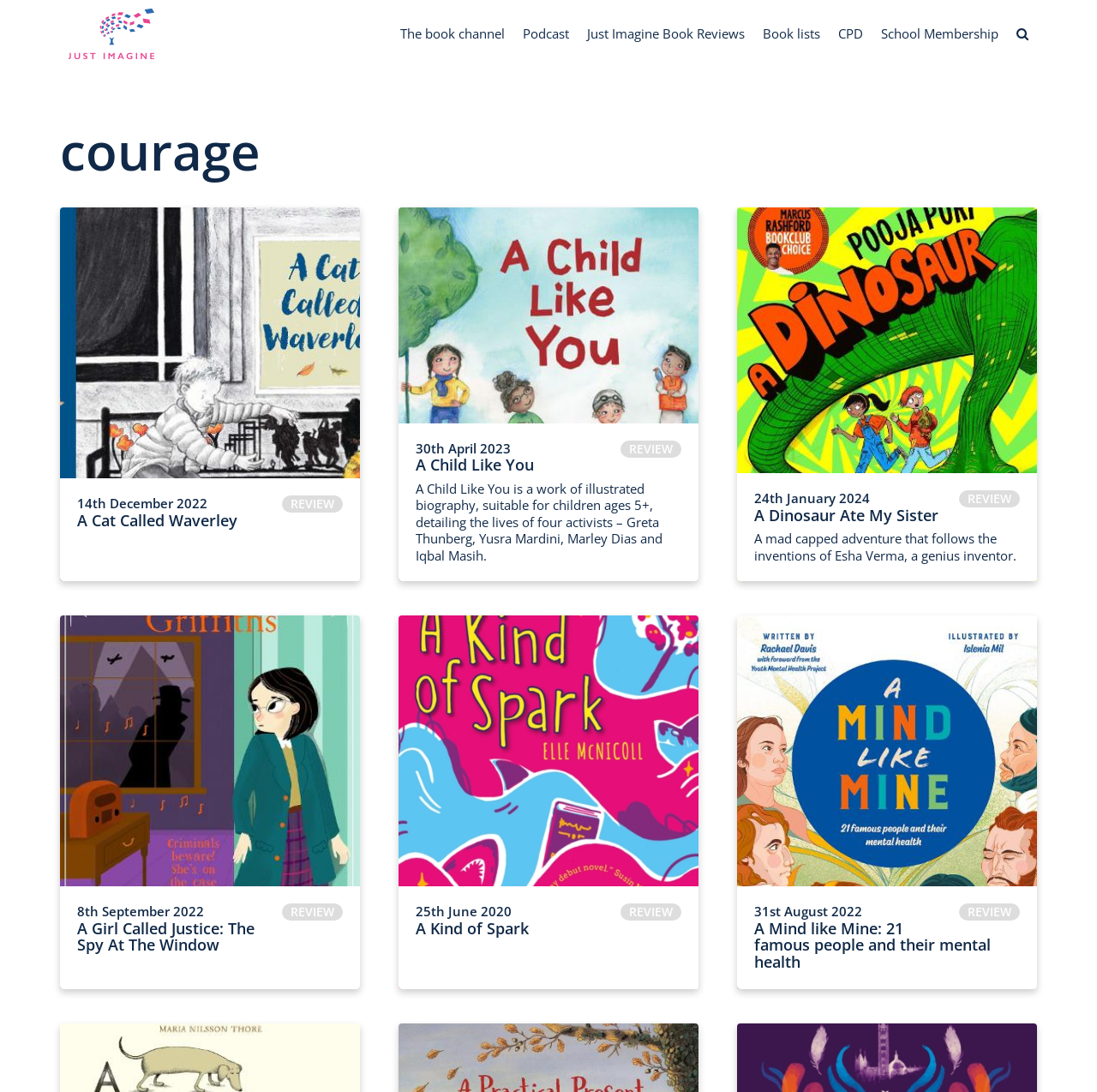By analyzing the image, answer the following question with a detailed response: What is the title of the book reviewed on 14th December 2022?

I looked at the link with the date '14th December 2022' and found the heading 'A Cat Called Waverley' inside it, which is the title of the book being reviewed.